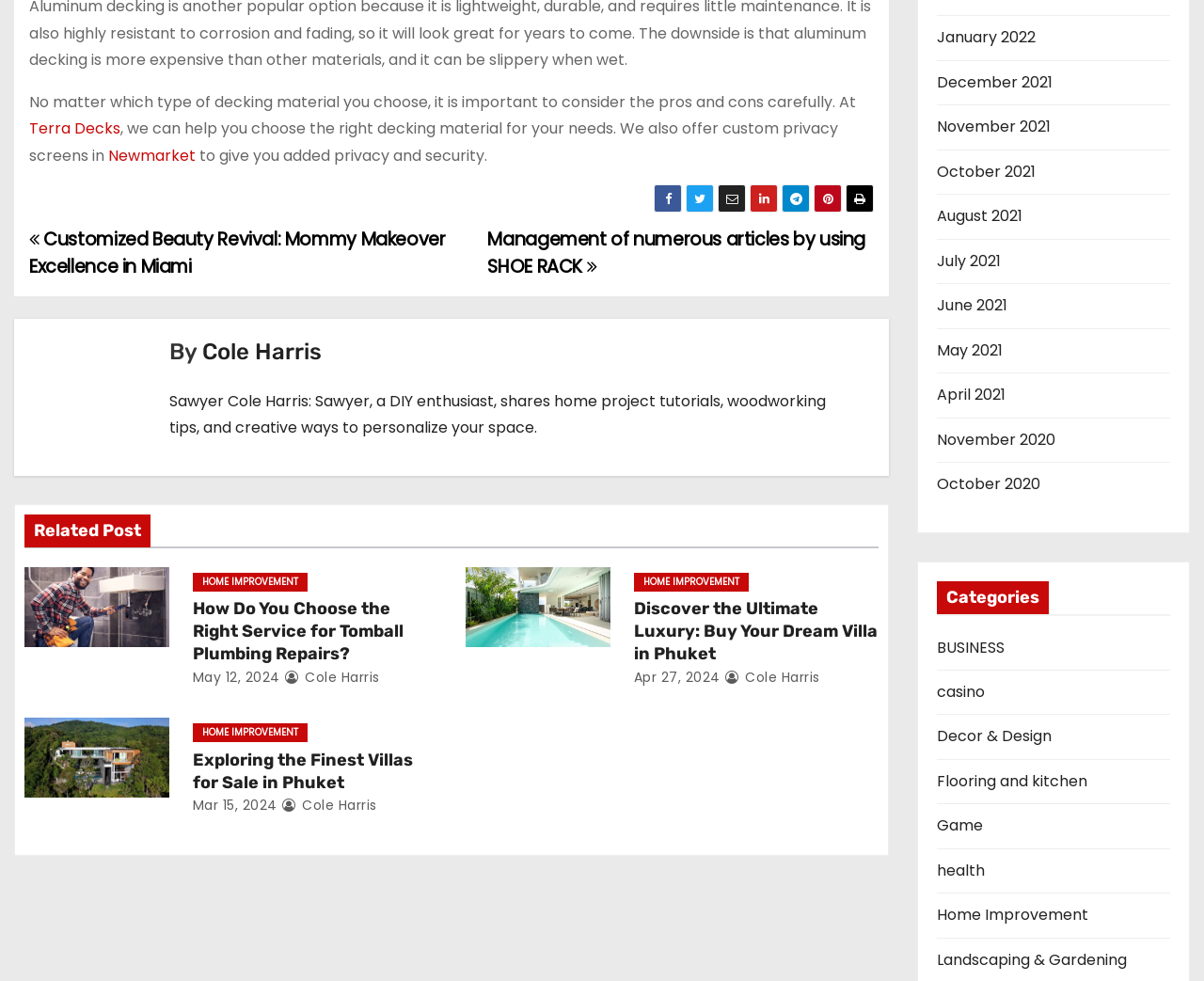Kindly determine the bounding box coordinates for the area that needs to be clicked to execute this instruction: "Click on the link to Terra Decks".

[0.024, 0.12, 0.1, 0.142]